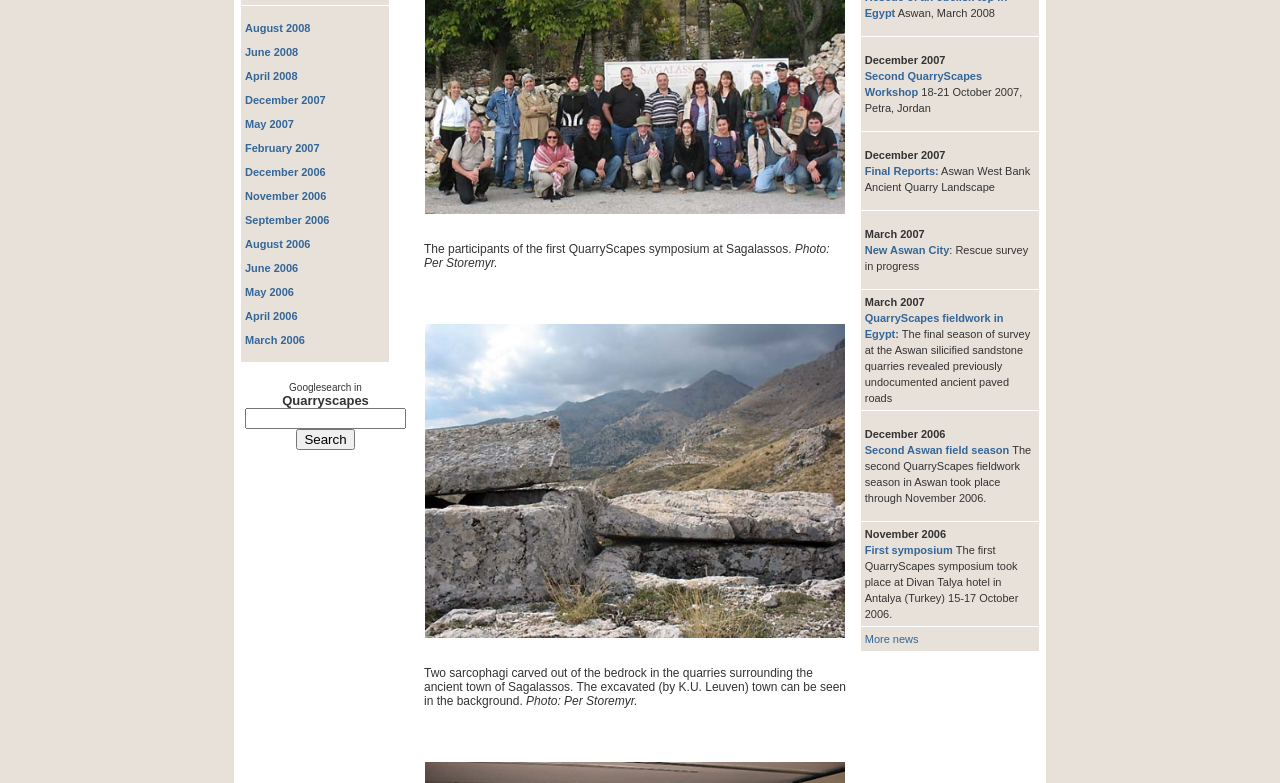Determine the bounding box of the UI component based on this description: "QuarryScapes fieldwork in Egypt:". The bounding box coordinates should be four float values between 0 and 1, i.e., [left, top, right, bottom].

[0.676, 0.398, 0.784, 0.434]